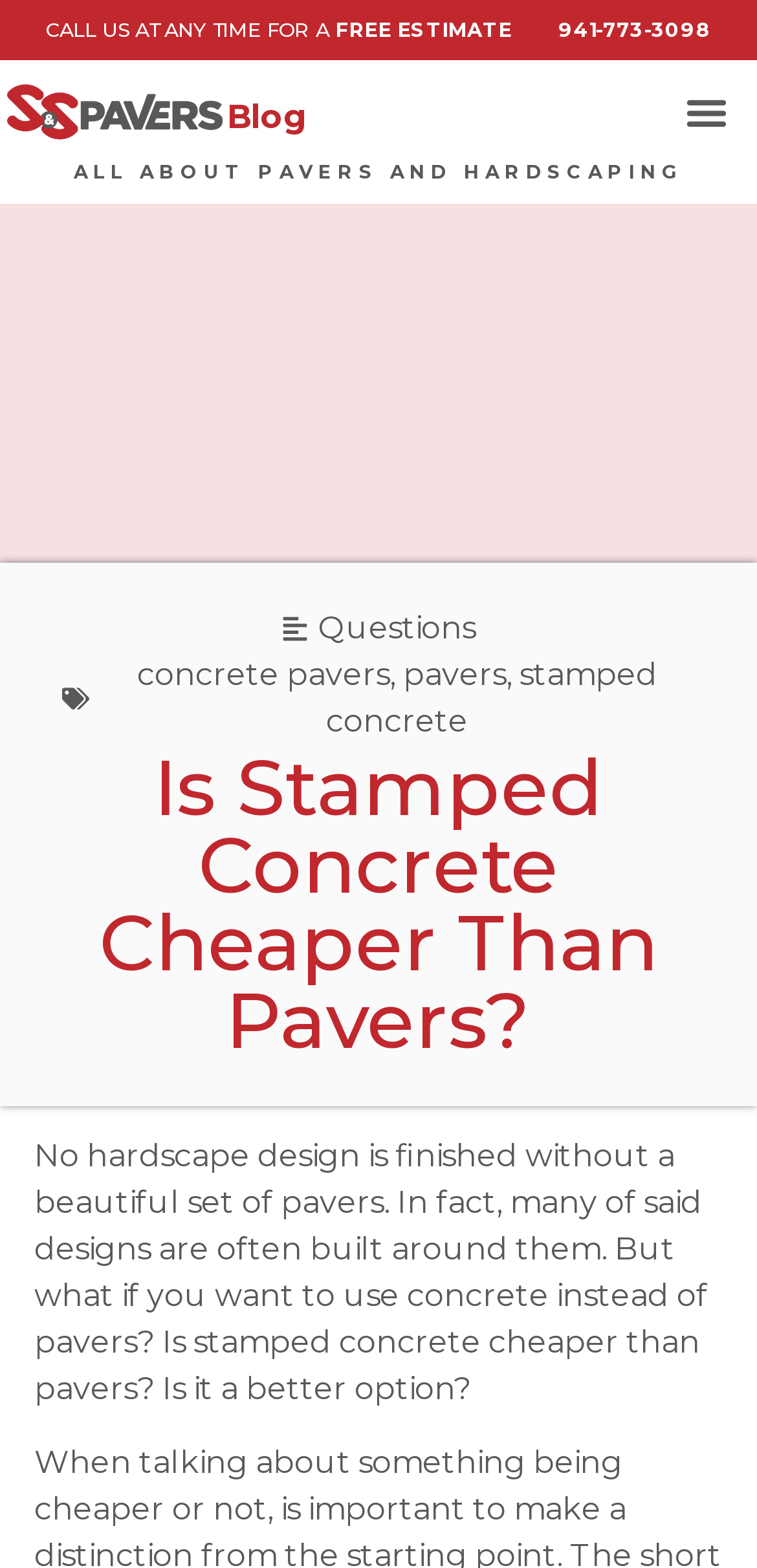Write an extensive caption that covers every aspect of the webpage.

The webpage appears to be a blog post discussing the comparison between stamped concrete and pavers. At the top of the page, there is a heading with a call-to-action, "CALL US AT ANY TIME FOR A FREE ESTIMATE 941-773-3098", which is also a clickable link. Below this, there are two links, one with no text and another with the text "Blog". 

On the right side of the page, there is a button labeled "Menu Toggle" that is not expanded. 

The main content of the page starts with a heading "ALL ABOUT PAVERS AND HARDSCAPING" followed by a series of links, including "Questions", "concrete pavers", "pavers", and "stamped concrete". These links are positioned in the middle of the page, with the "Questions" link on the left and the "stamped concrete" link on the right.

Below these links, there is a main heading "Is Stamped Concrete Cheaper Than Pavers?" which spans almost the entire width of the page. Underneath this heading, there is a block of text that discusses the use of pavers in hardscape design and the possibility of using concrete instead. The text explains that many designs are built around pavers, but stamped concrete could be a cheaper alternative.